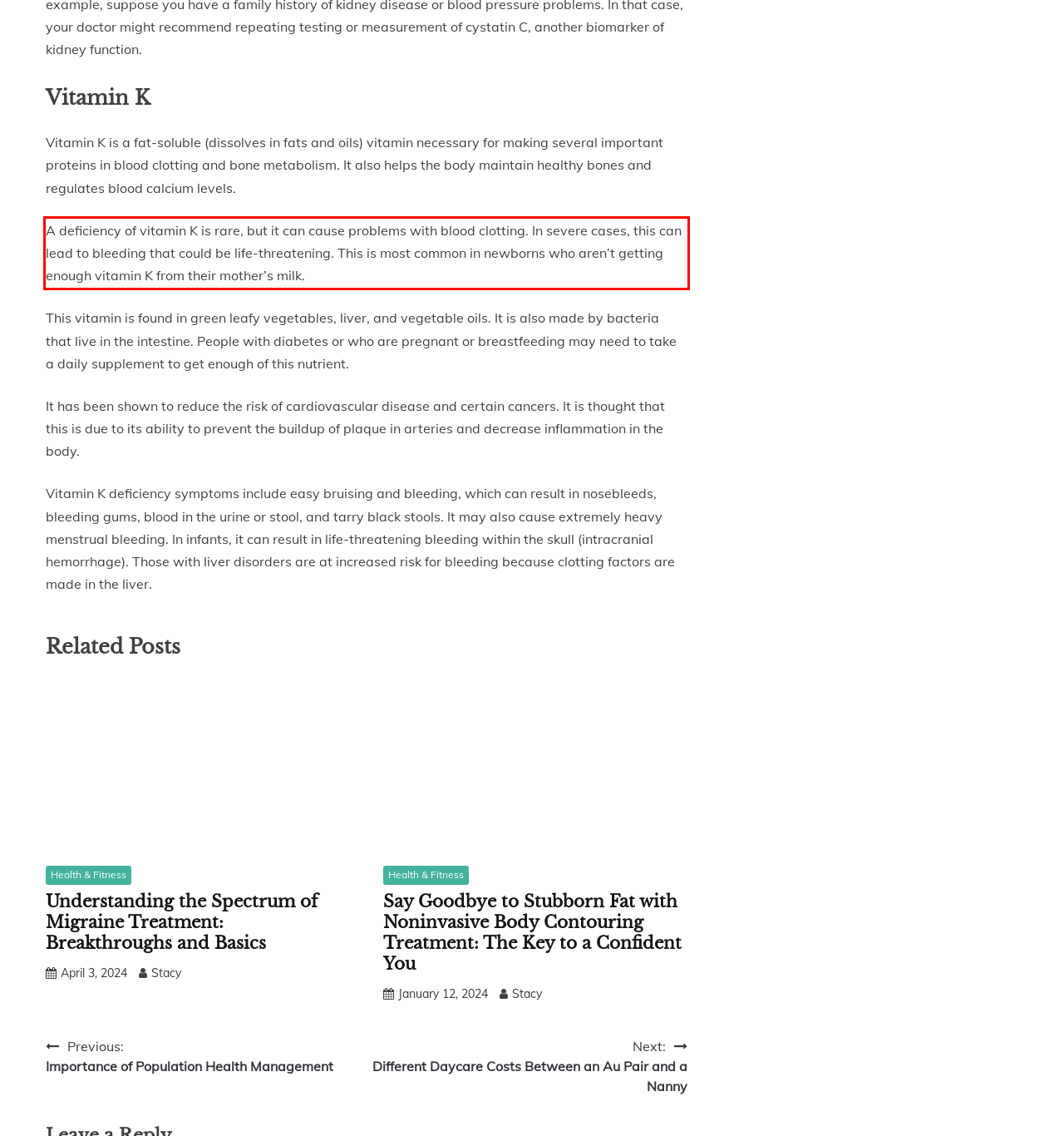You are given a screenshot showing a webpage with a red bounding box. Perform OCR to capture the text within the red bounding box.

A deficiency of vitamin K is rare, but it can cause problems with blood clotting. In severe cases, this can lead to bleeding that could be life-threatening. This is most common in newborns who aren’t getting enough vitamin K from their mother’s milk.